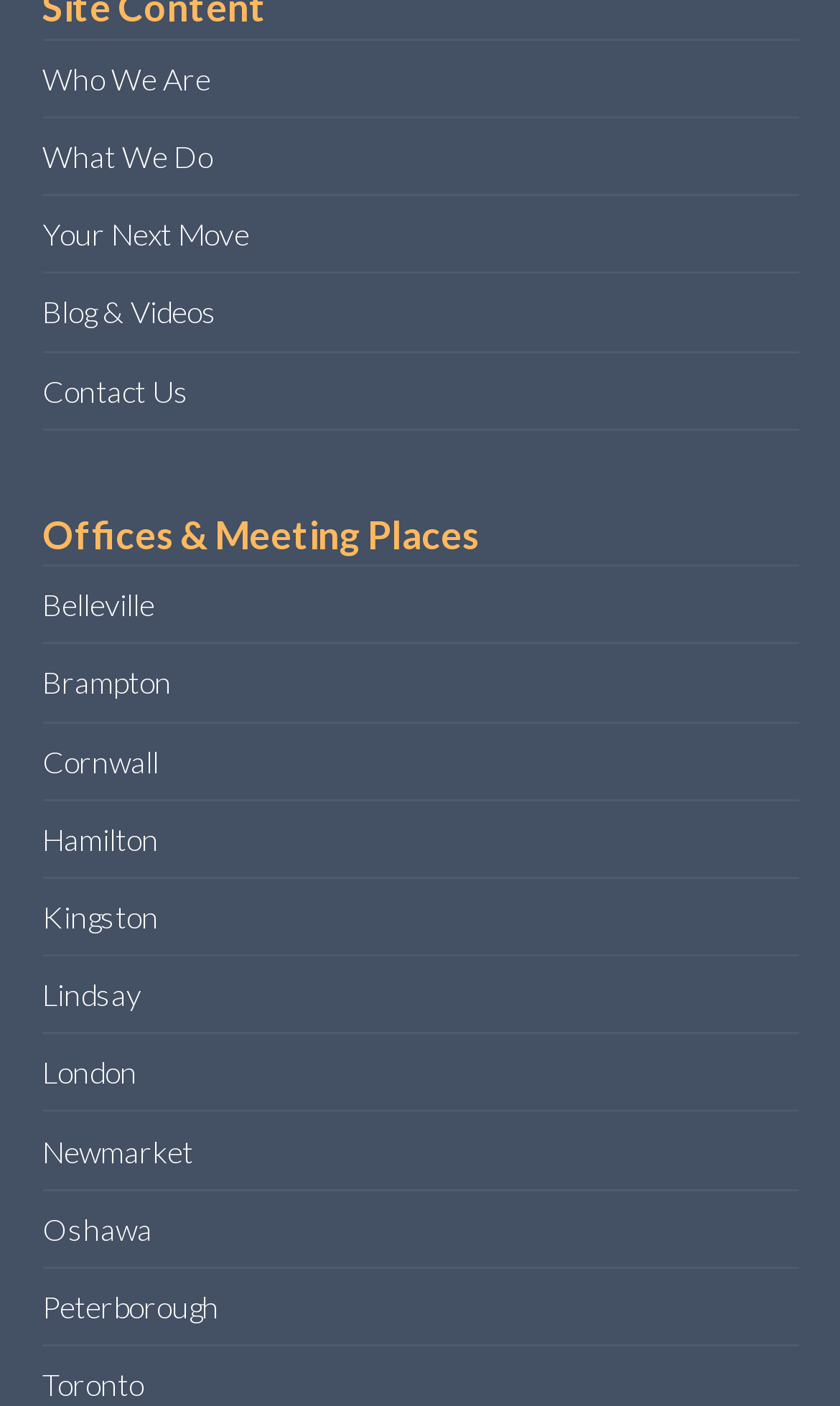Please provide a detailed answer to the question below by examining the image:
How many office locations are listed?

I counted the number of links under the 'Offices & Meeting Places' section, which are Belleville, Brampton, Cornwall, Hamilton, Kingston, Lindsay, London, Newmarket, Oshawa, Peterborough, and Toronto.